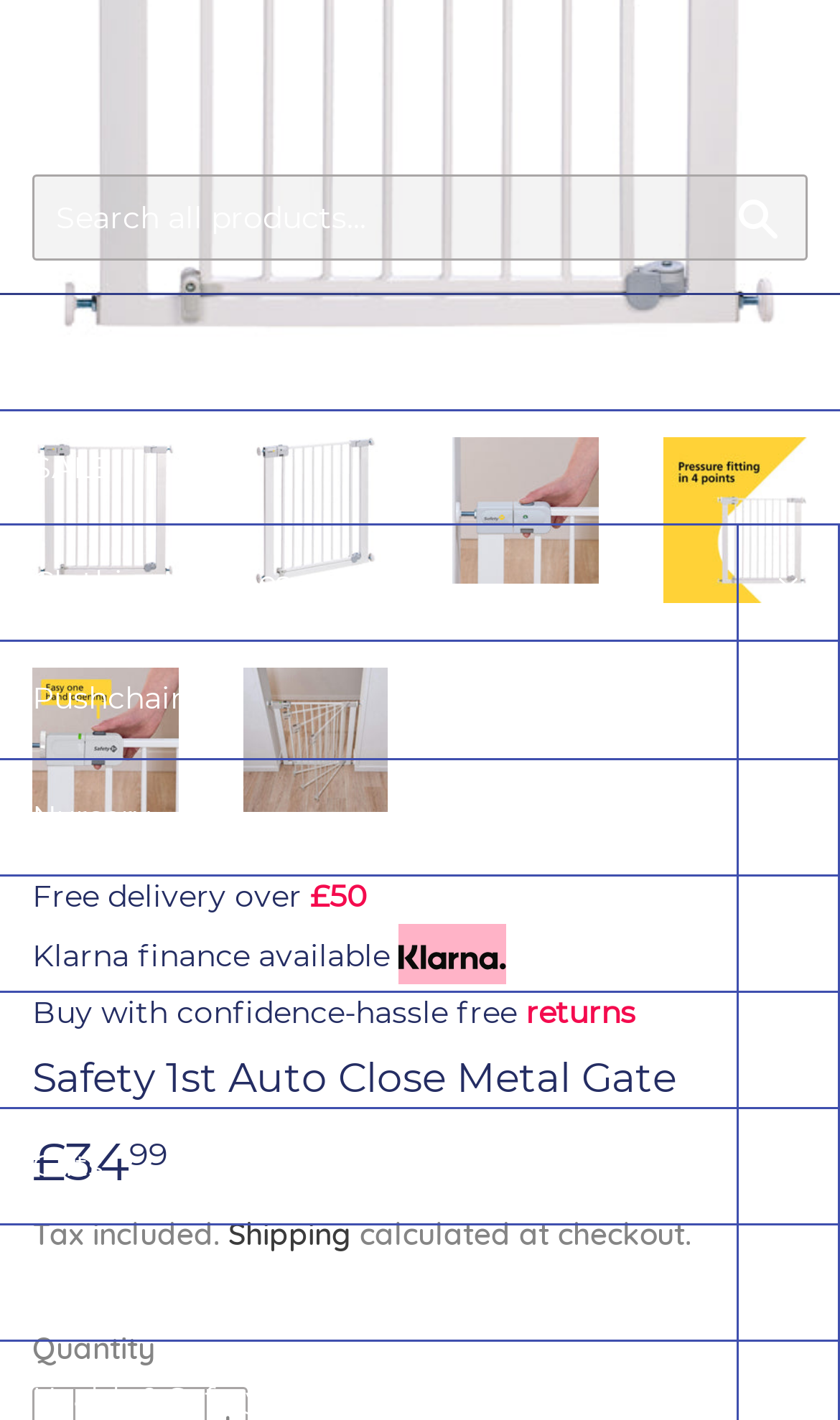What is the category of the product 'Safety 1st Auto Close Metal Gate'?
Based on the image content, provide your answer in one word or a short phrase.

Nursery